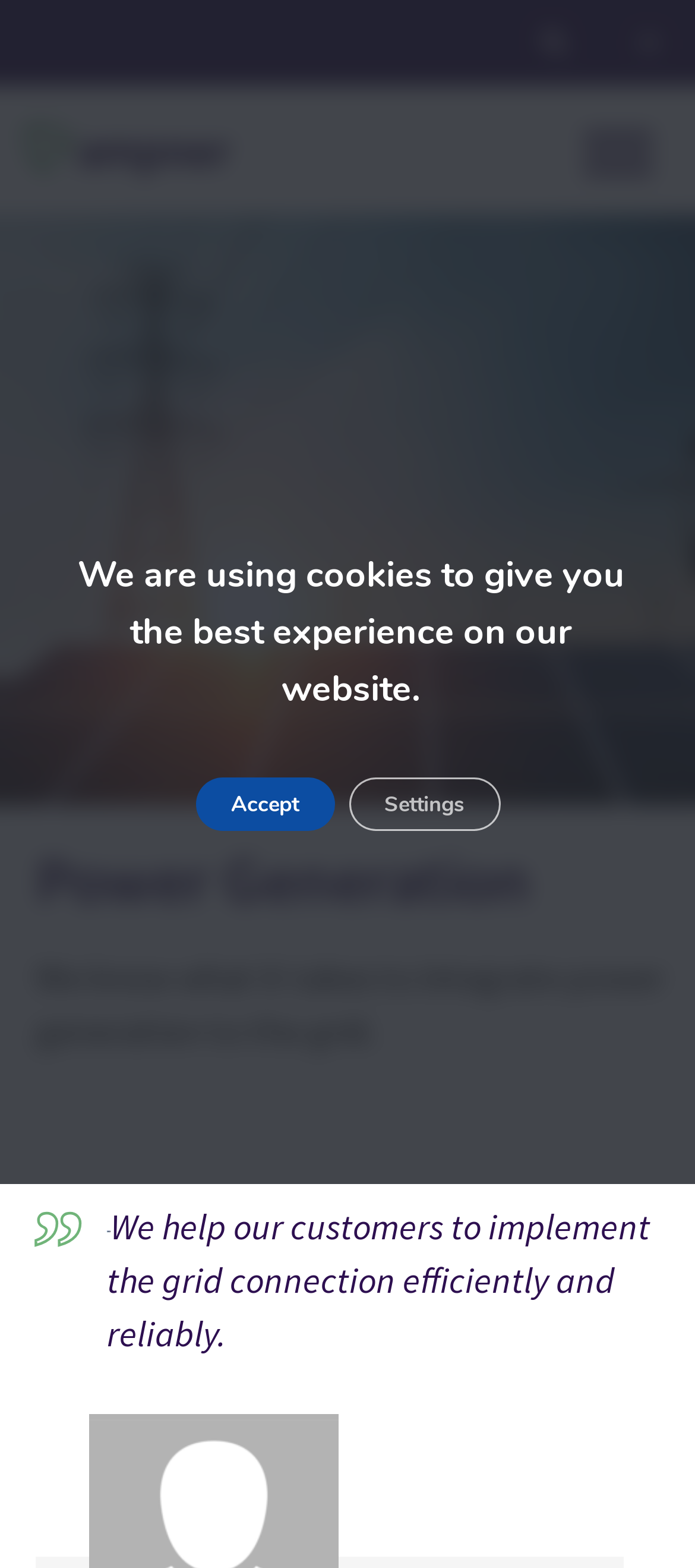What is the company name?
Use the image to give a comprehensive and detailed response to the question.

The company name can be found in the navigation bar, where there is a link 'Ampner' with an accompanying image, indicating that it is the company's logo and name.